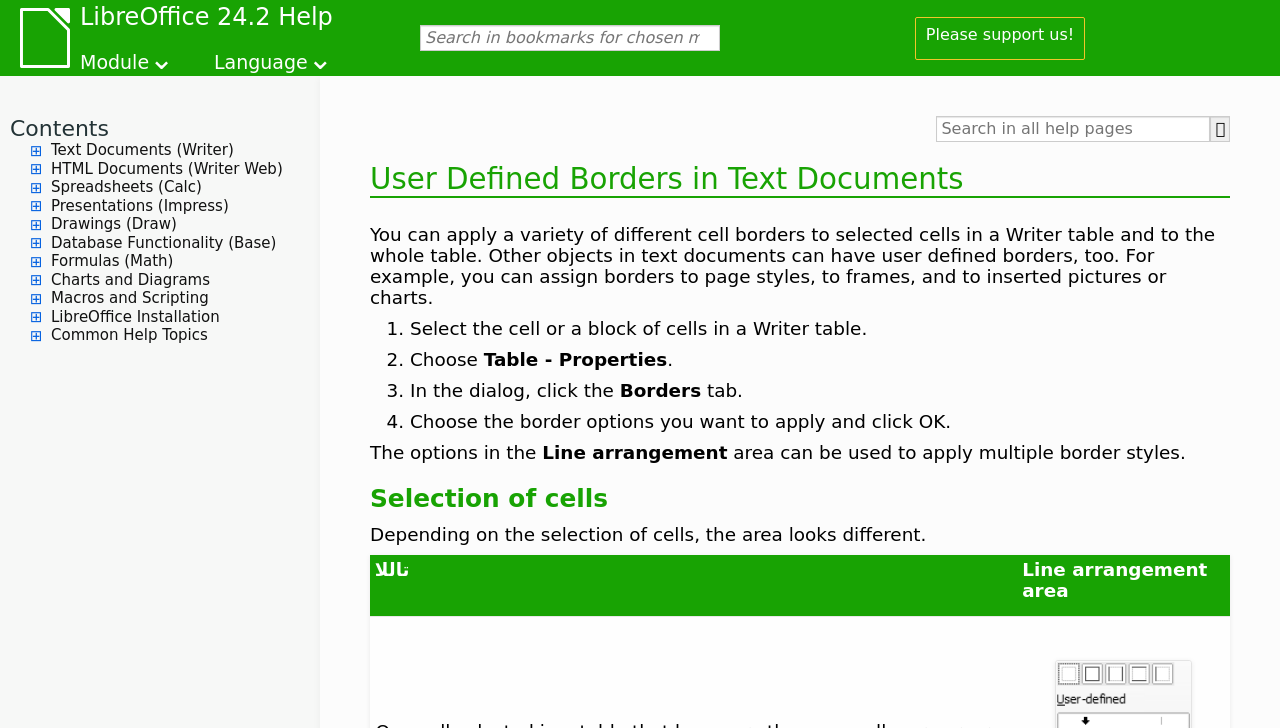Specify the bounding box coordinates of the area to click in order to execute this command: 'Click the 'Please support us!' link'. The coordinates should consist of four float numbers ranging from 0 to 1, and should be formatted as [left, top, right, bottom].

[0.723, 0.034, 0.839, 0.06]